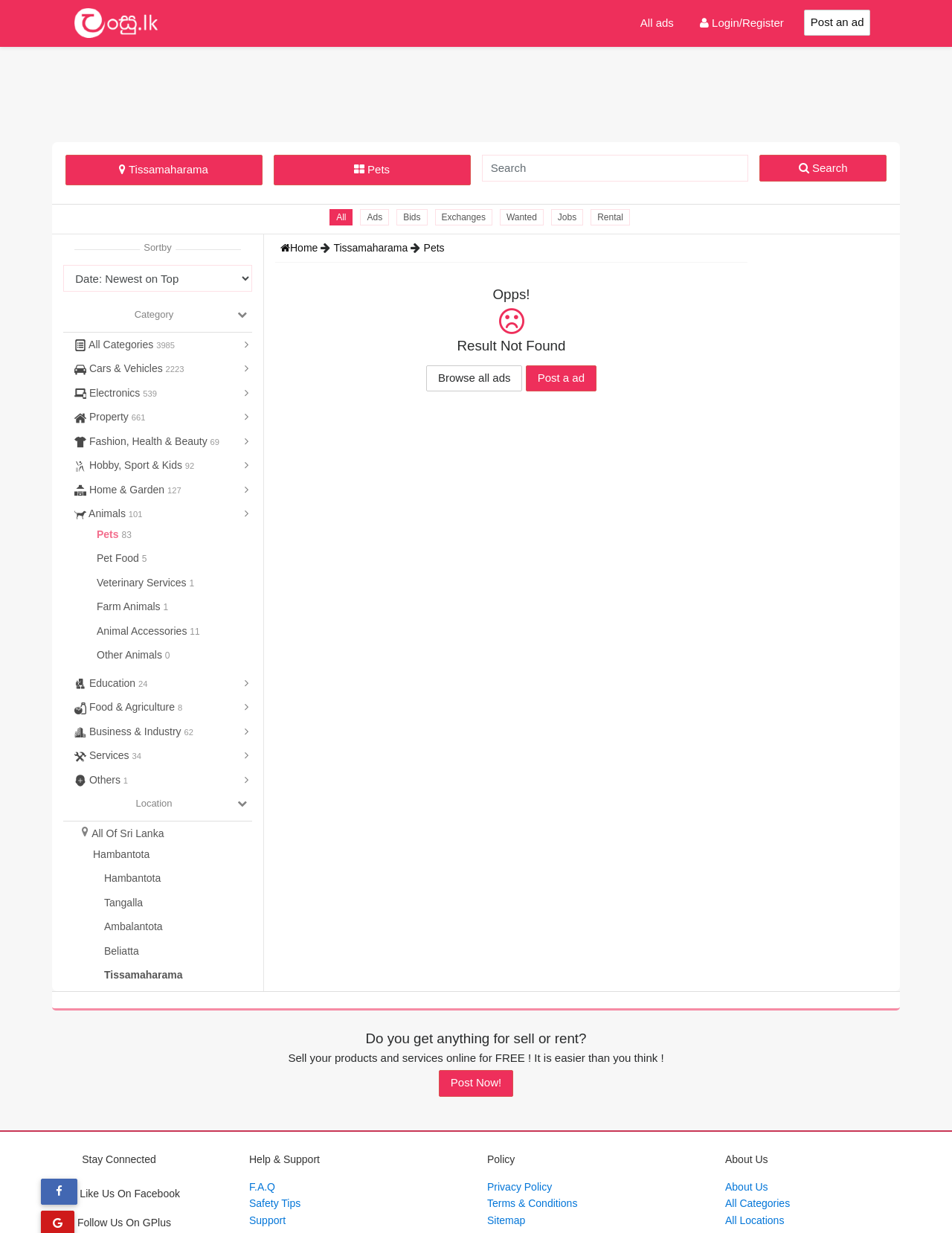Provide a one-word or short-phrase response to the question:
How many categories are there?

12